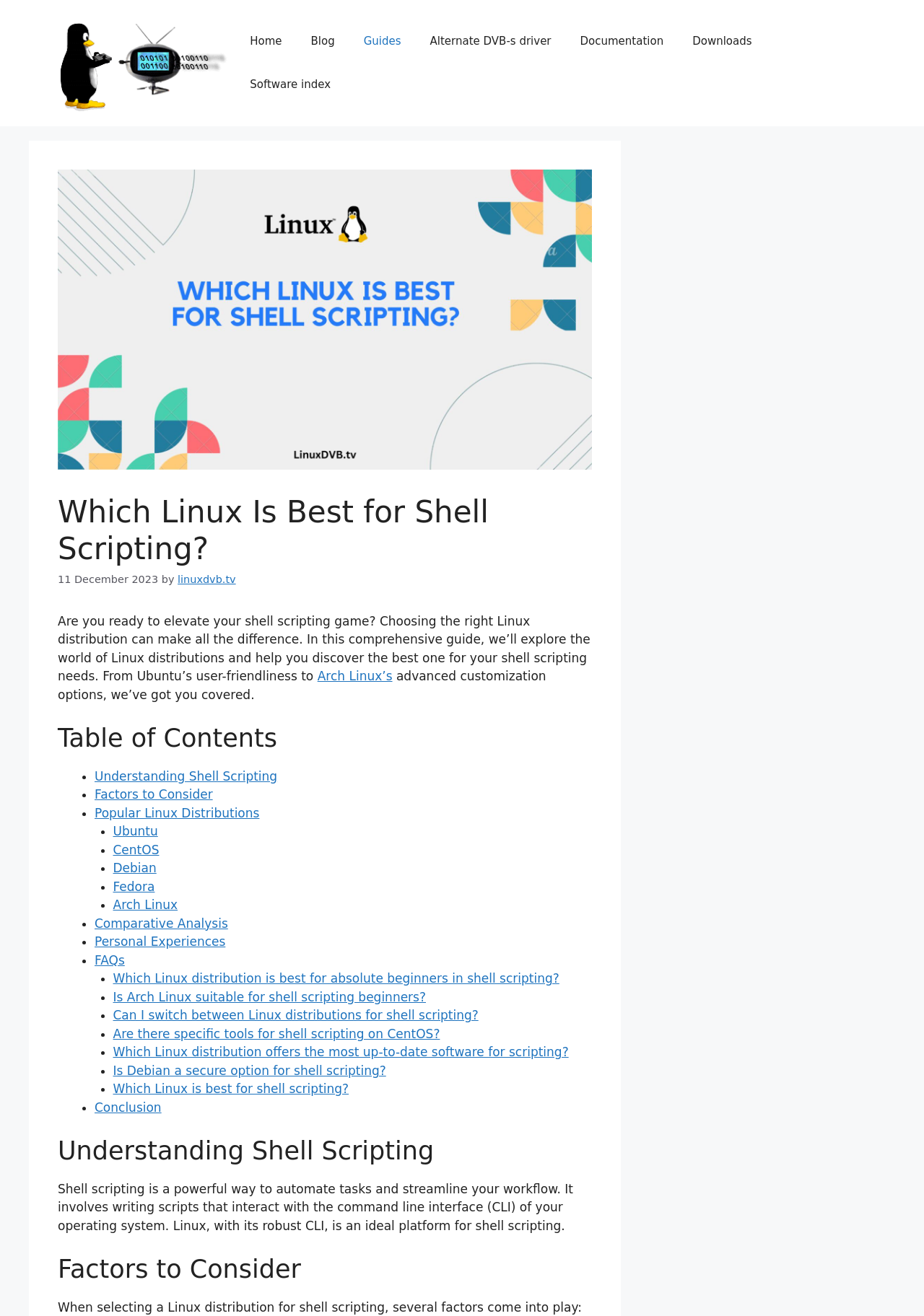Using the information in the image, could you please answer the following question in detail:
What is the purpose of shell scripting?

According to the webpage, shell scripting is a powerful way to automate tasks and streamline your workflow by writing scripts that interact with the command line interface (CLI) of your operating system.